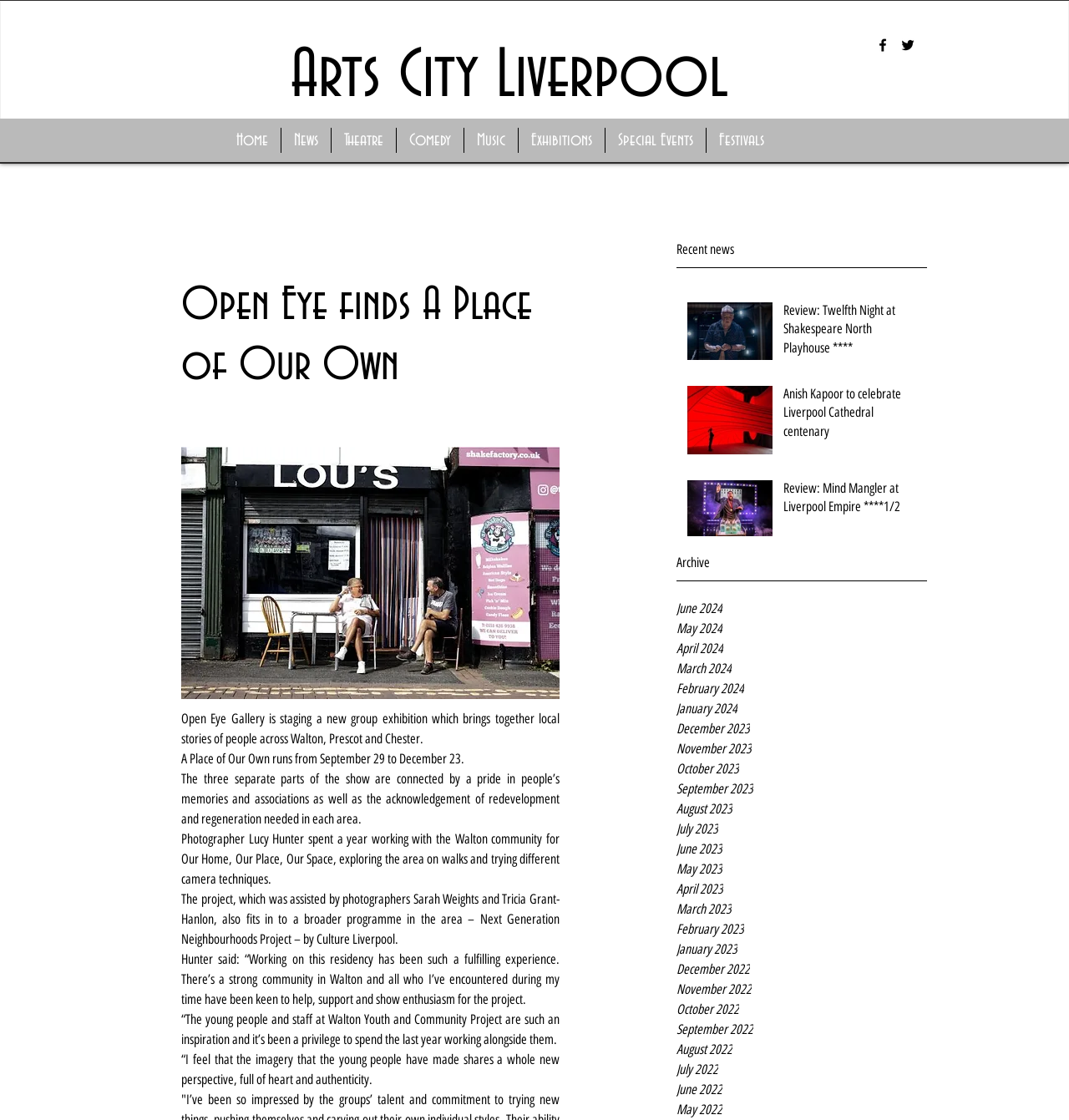Extract the bounding box coordinates for the UI element described as: "Exhibitions".

[0.485, 0.114, 0.566, 0.136]